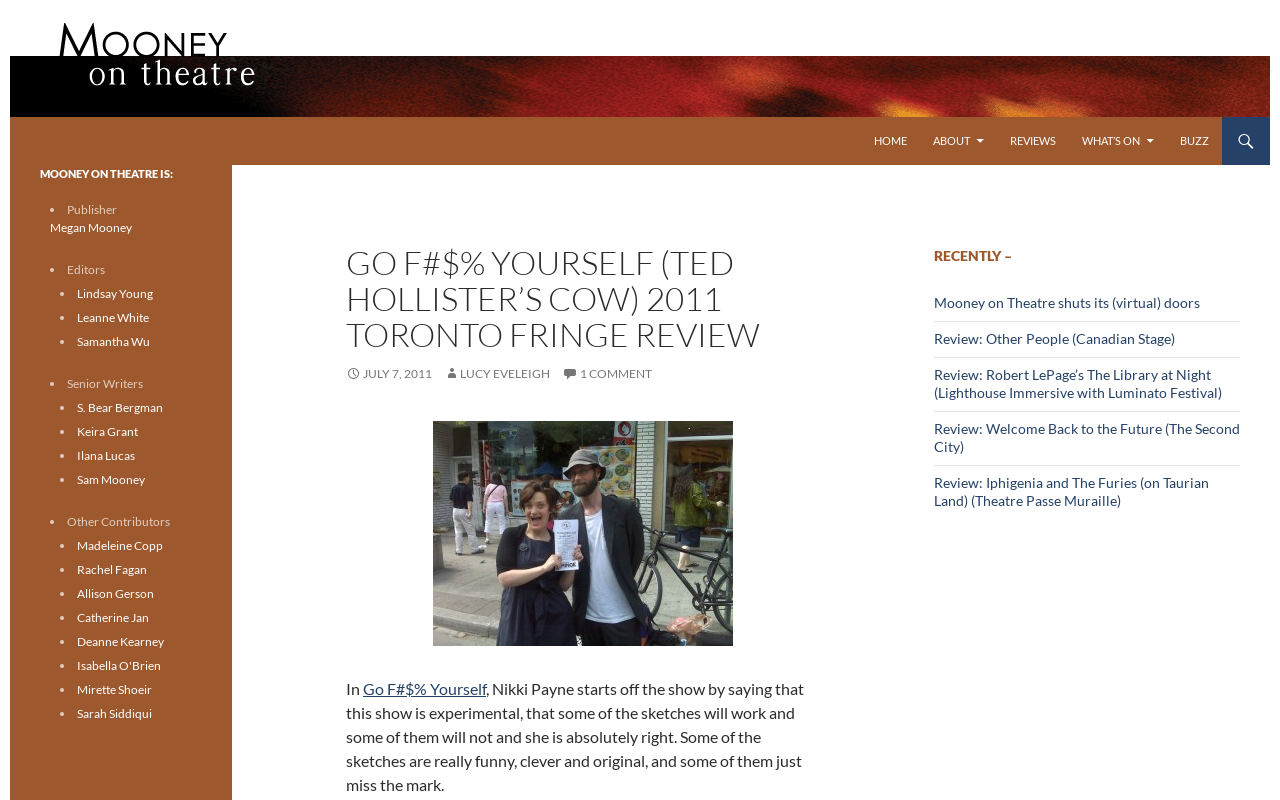Locate the bounding box coordinates of the element that should be clicked to execute the following instruction: "Read the review of GO F#$% YOURSELF".

[0.27, 0.849, 0.38, 0.872]